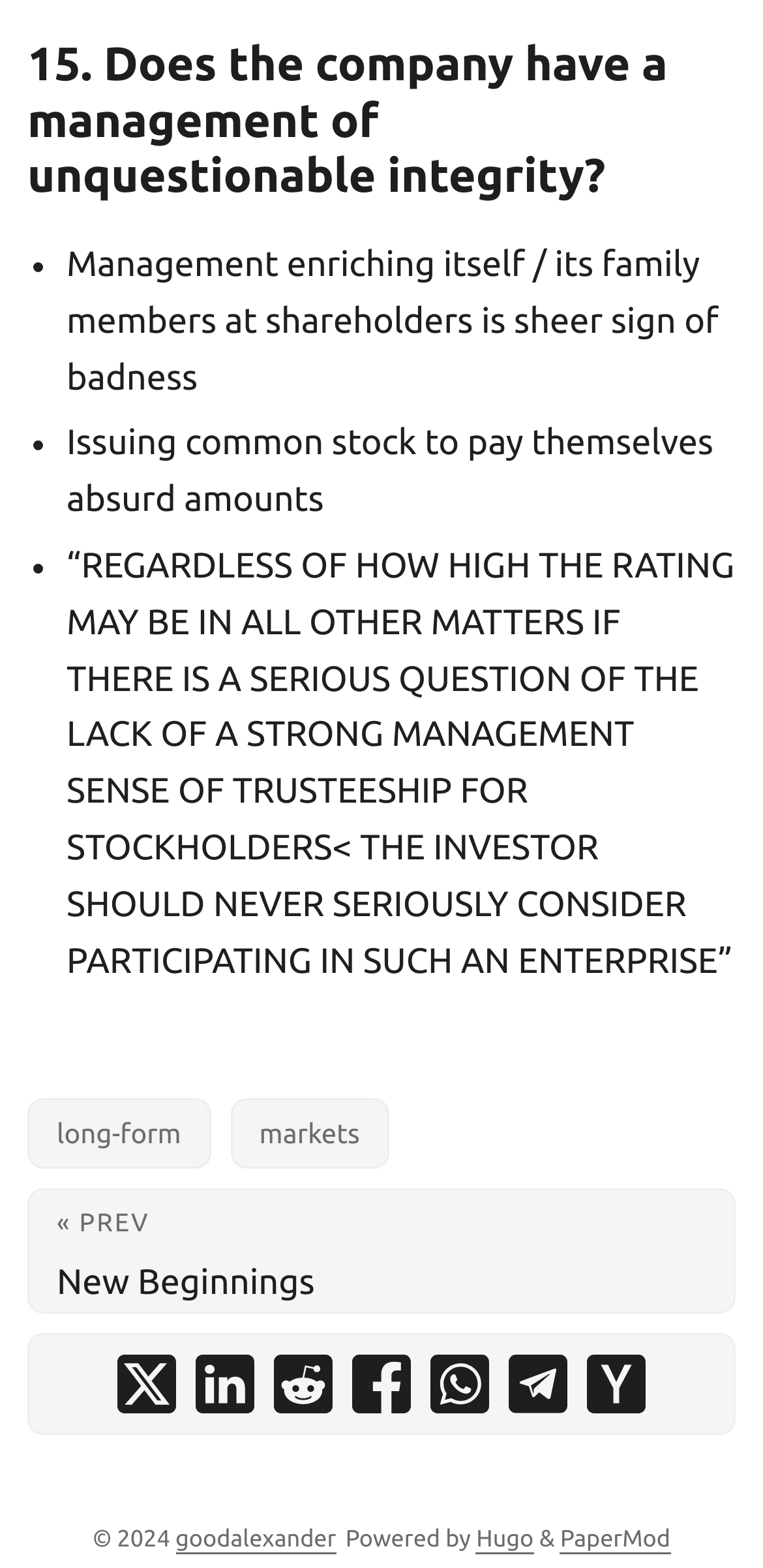Determine the bounding box coordinates of the section I need to click to execute the following instruction: "Click on '« PREV New Beginnings' link". Provide the coordinates as four float numbers between 0 and 1, i.e., [left, top, right, bottom].

[0.038, 0.76, 0.5, 0.837]